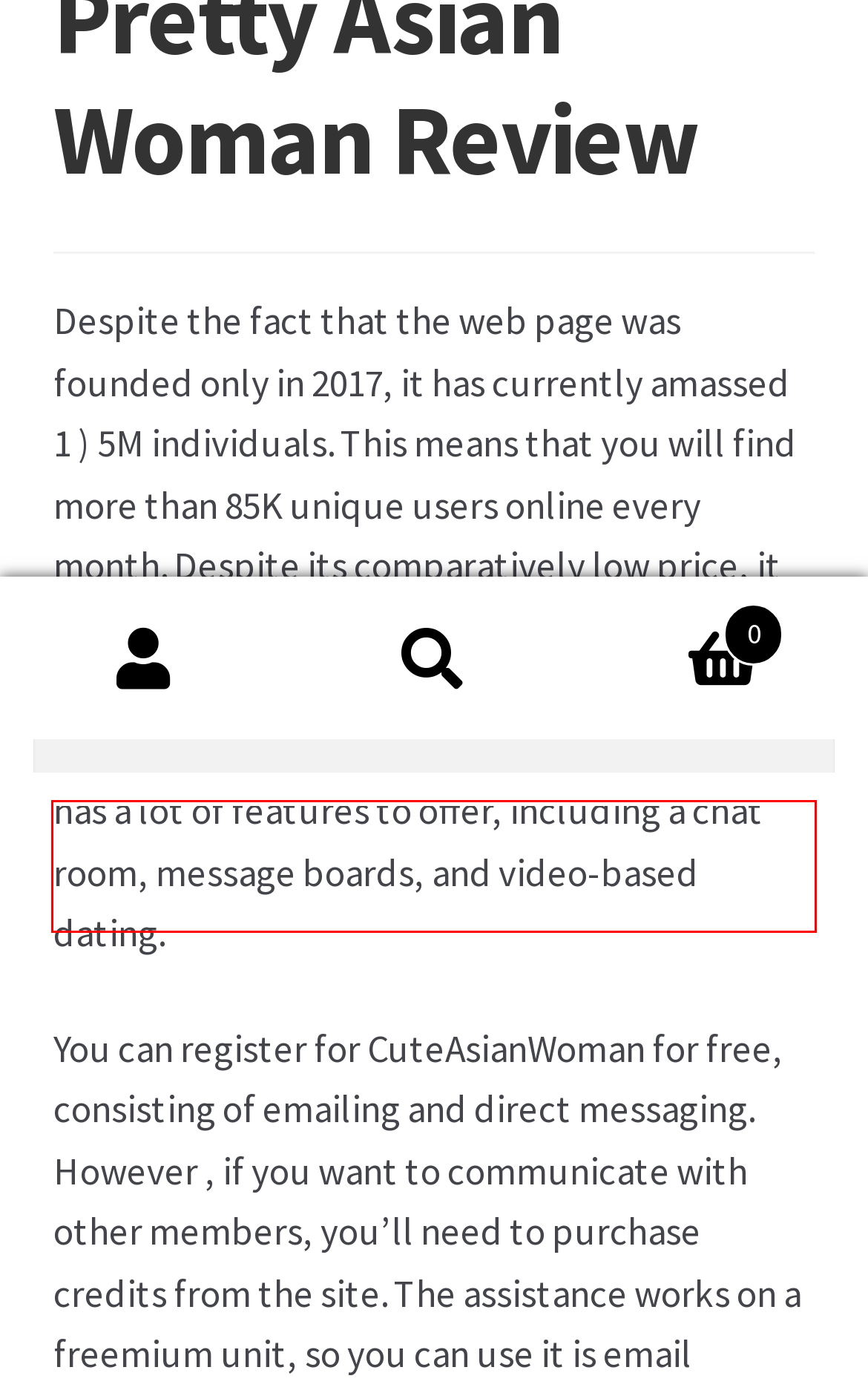Observe the screenshot of a webpage with a red bounding box around an element. Identify the webpage description that best fits the new page after the element inside the bounding box is clicked. The candidates are:
A. Floristik - Raab Rosen
B. Hagebutten aus eigener Produktion - Raab Rosen
C. Chronik - Raab Rosen
D. Echtheit von Bewertungen - Raab Rosen
E. Geschäftsfloristik - Raab Rosen
F. Floristikfachgeschäft Oppershofen - Raab Rosen
G. Firmenchronik seit 1902 - Raab Rosen
H. Warenkorb - Raab Rosen

F